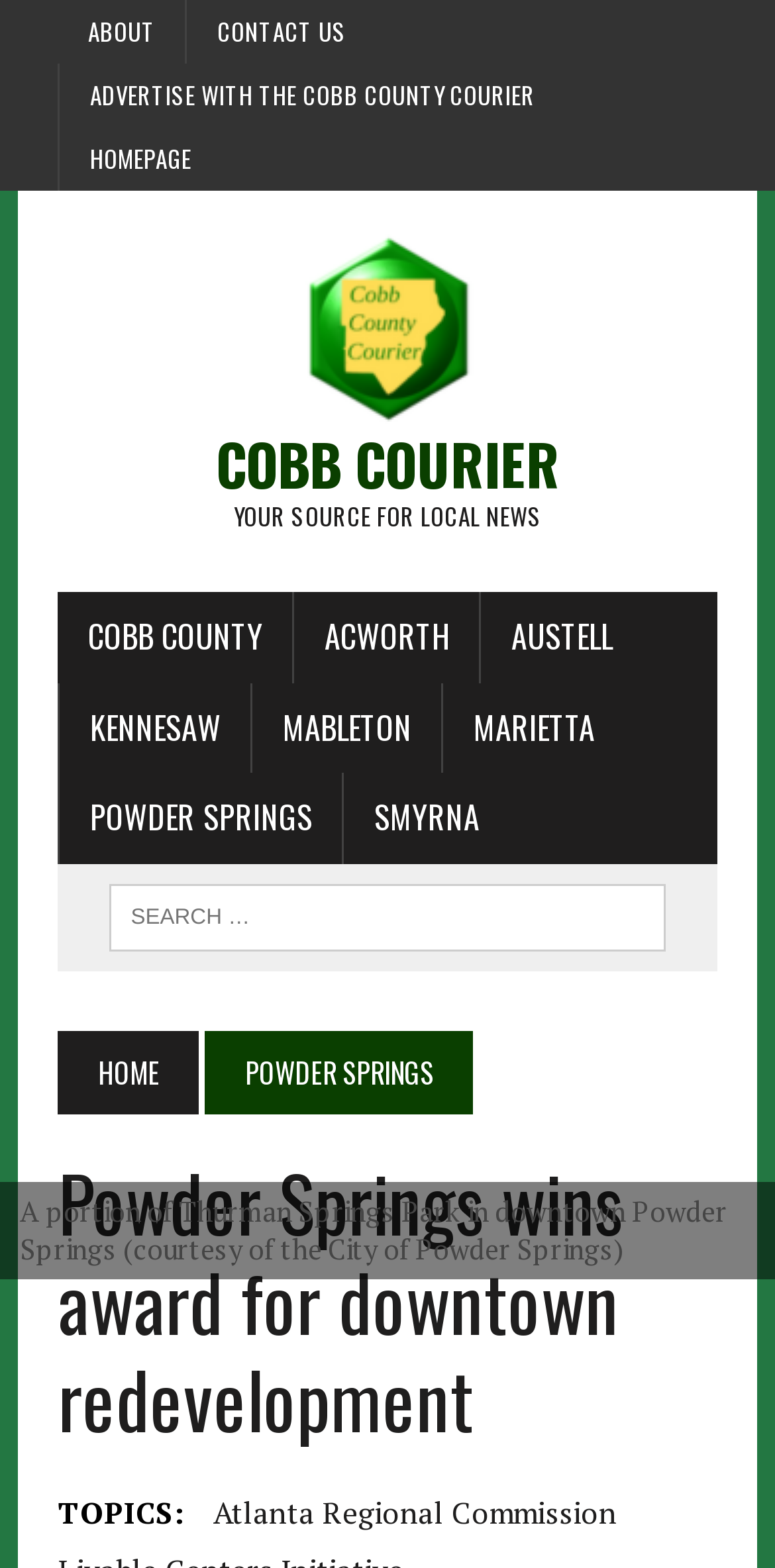Give the bounding box coordinates for the element described by: "Powder Springs".

[0.078, 0.493, 0.442, 0.551]